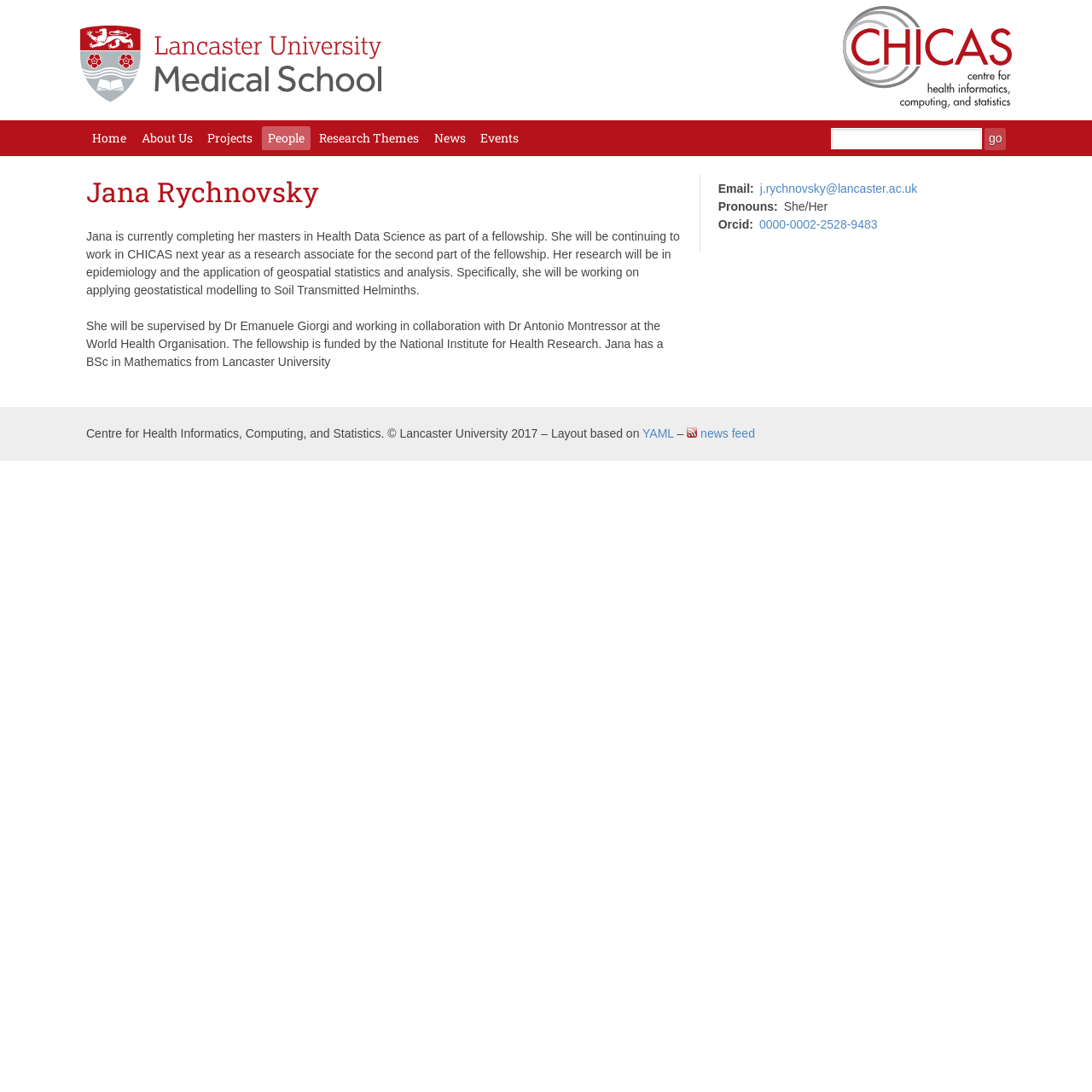Please locate the bounding box coordinates for the element that should be clicked to achieve the following instruction: "search for something". Ensure the coordinates are given as four float numbers between 0 and 1, i.e., [left, top, right, bottom].

[0.761, 0.117, 0.9, 0.136]